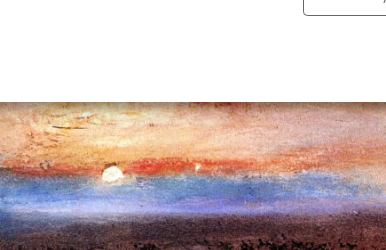Give a short answer to this question using one word or a phrase:
What is the atmosphere like?

Tranquil